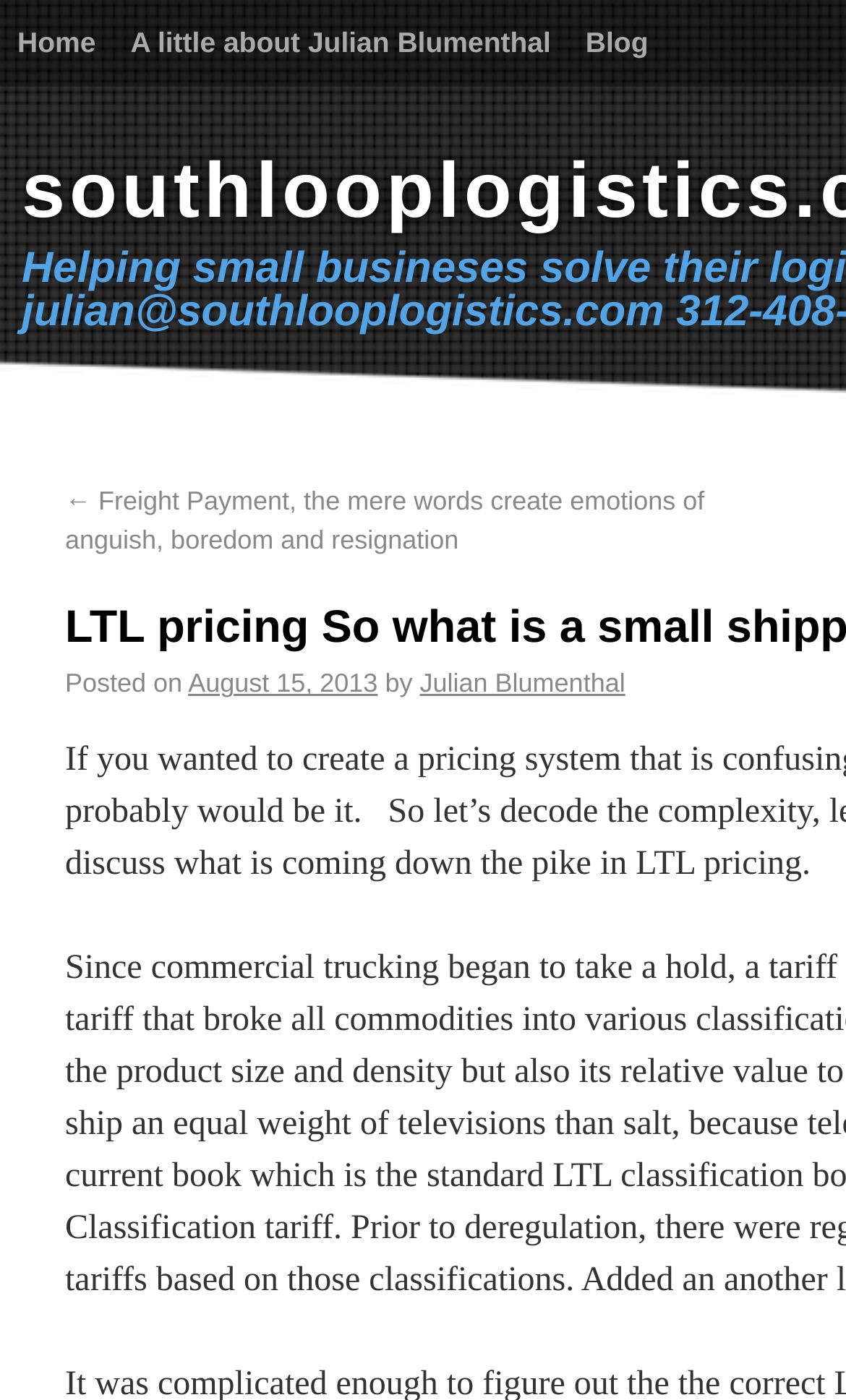Using the elements shown in the image, answer the question comprehensively: When was the blog post published?

I found a link element with the text 'August 15, 2013' that is located near the 'Posted on' text, which is a common pattern for indicating the publication date of a blog post.